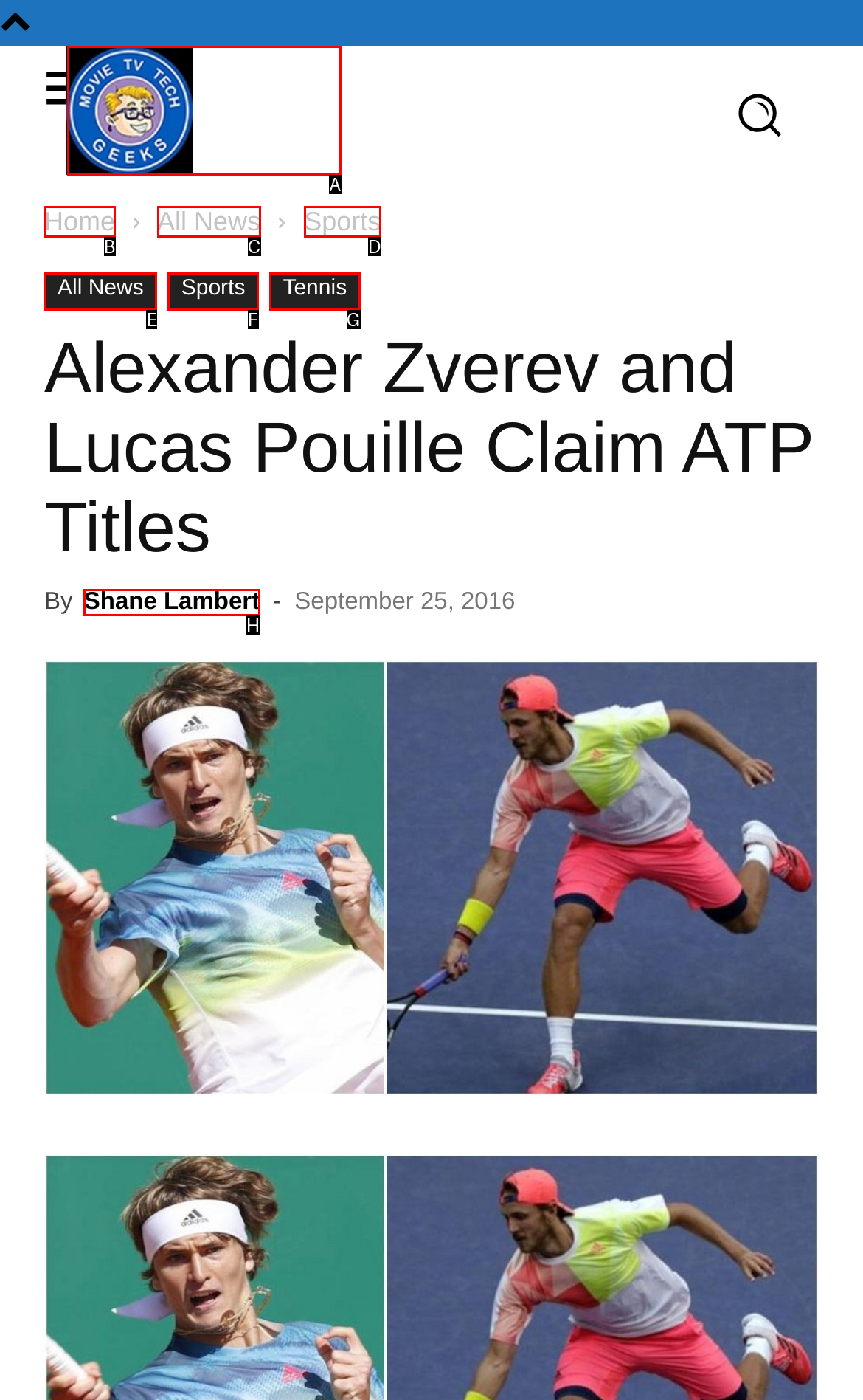Pick the option that should be clicked to perform the following task: Click the 'Movie TV Tech Geeks News Logo' link
Answer with the letter of the selected option from the available choices.

A